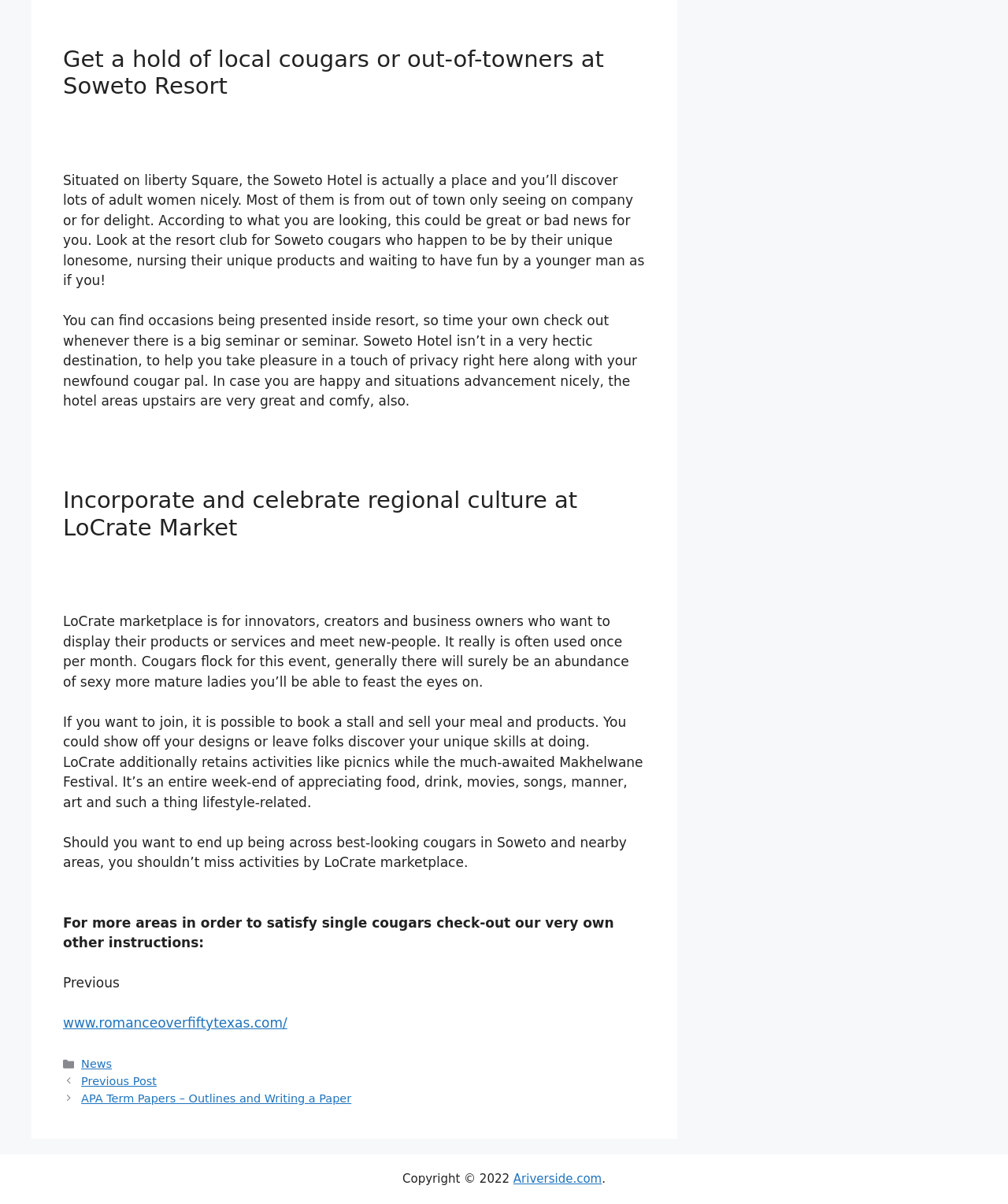Give a one-word or one-phrase response to the question:
What is the name of the festival mentioned?

Makhelwane Festival